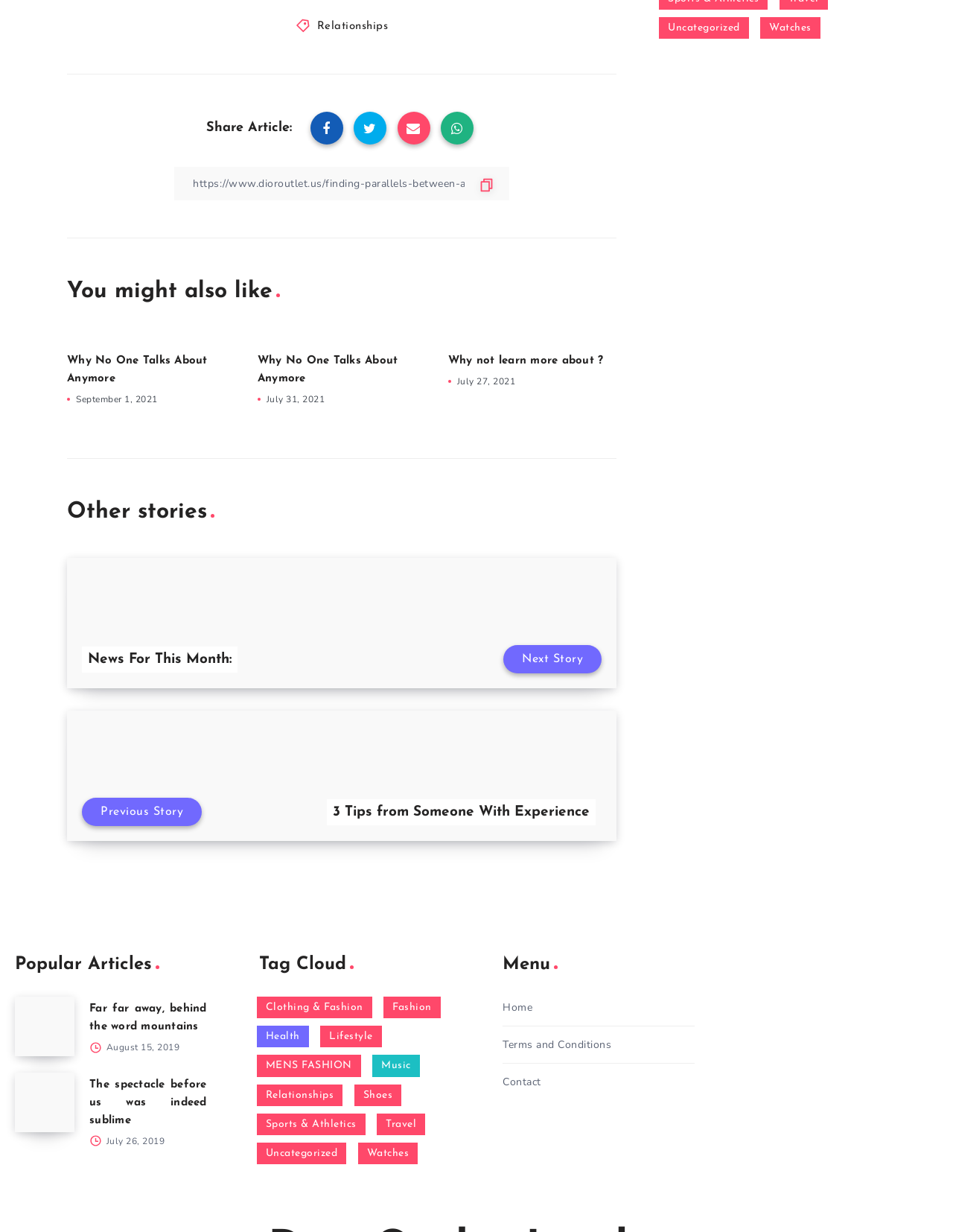Please answer the following question as detailed as possible based on the image: 
How many items are in the 'MENS FASHION' category?

The 'MENS FASHION' category has 408 items, as indicated by the link 'MENS FASHION (408 items)' in the 'Tag Cloud' section.